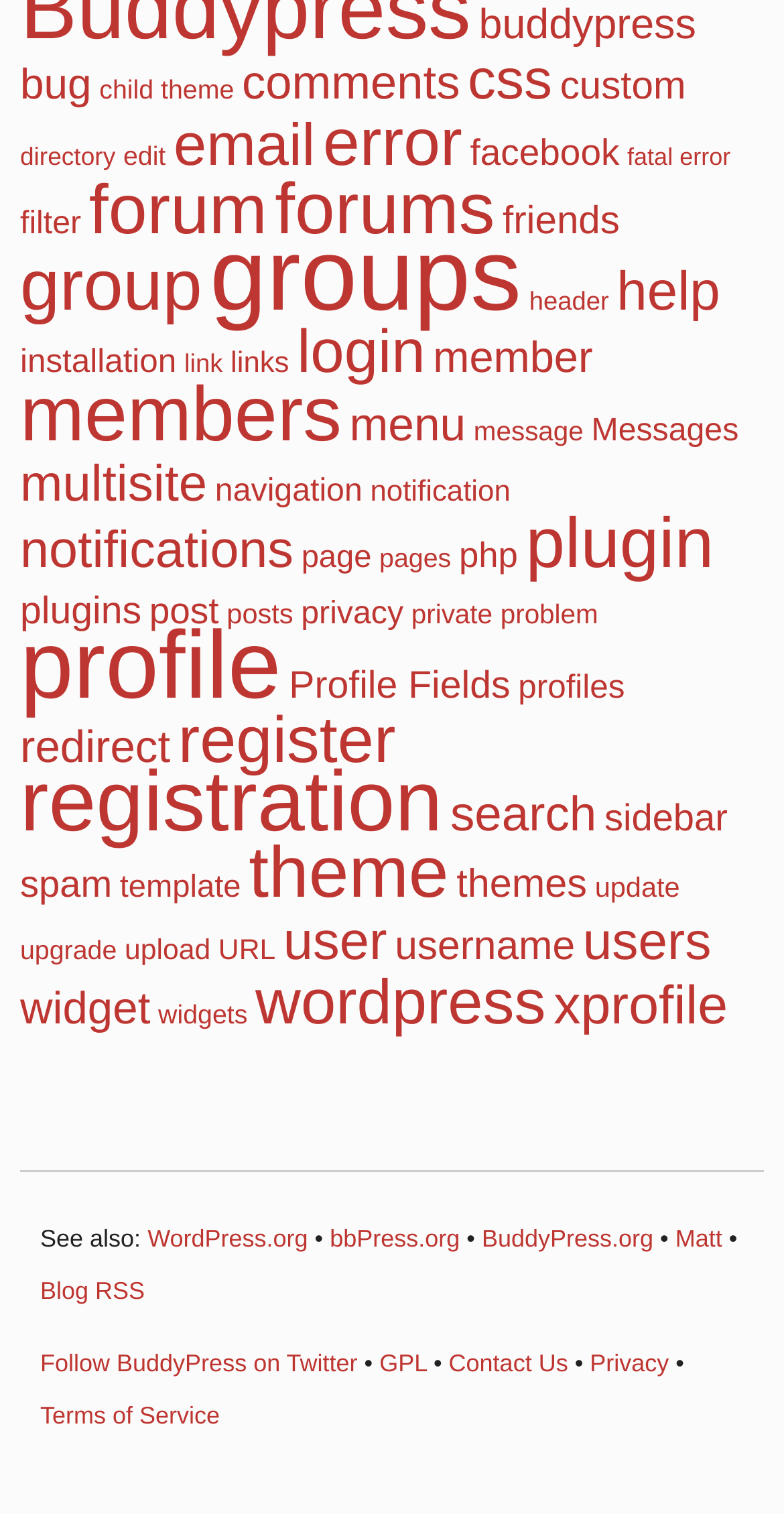Extract the bounding box coordinates for the UI element described as: "private".

[0.525, 0.396, 0.628, 0.416]